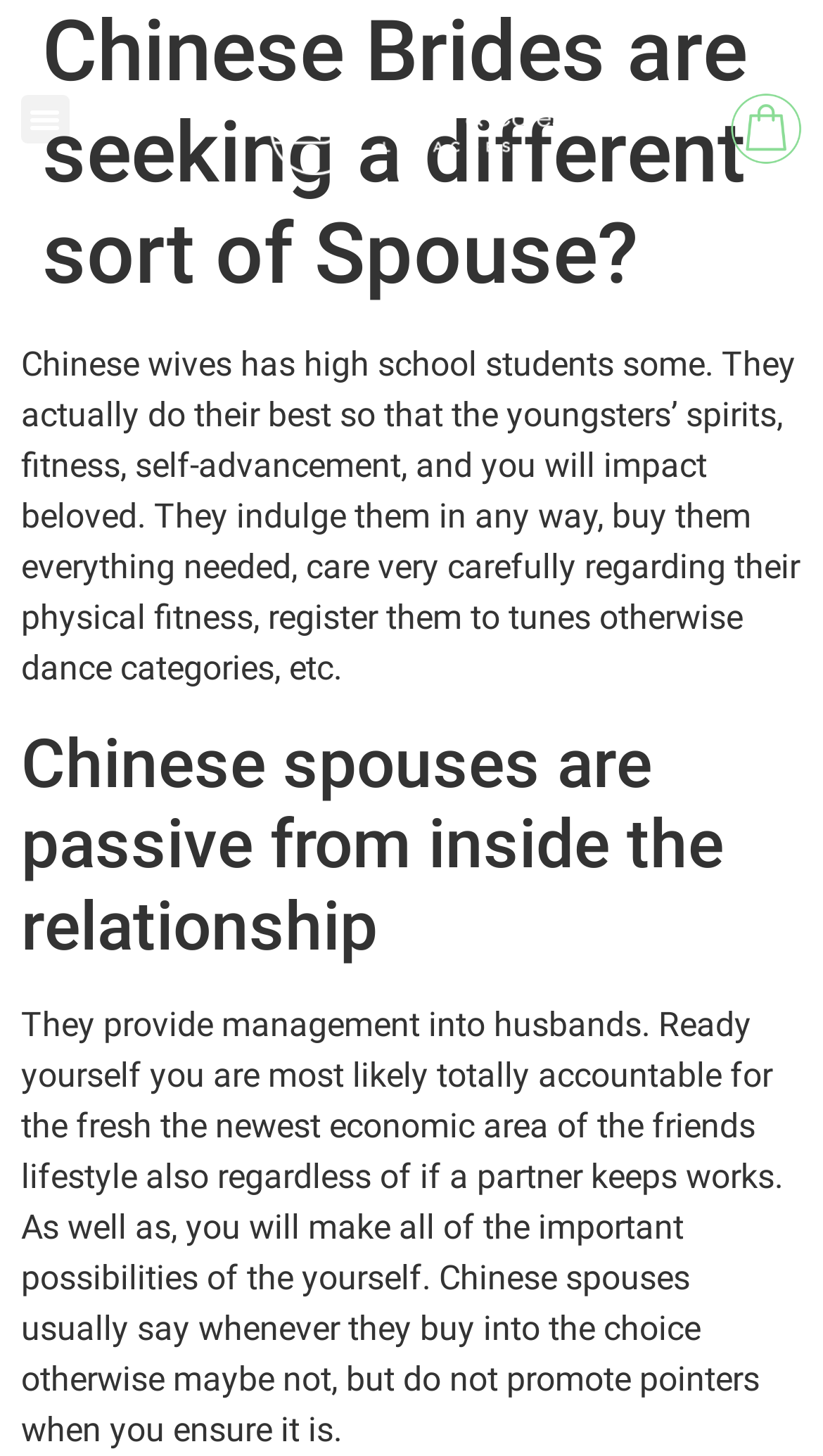Extract the text of the main heading from the webpage.

As to the reasons Chinese Brides are seeking a different sort of Spouse?